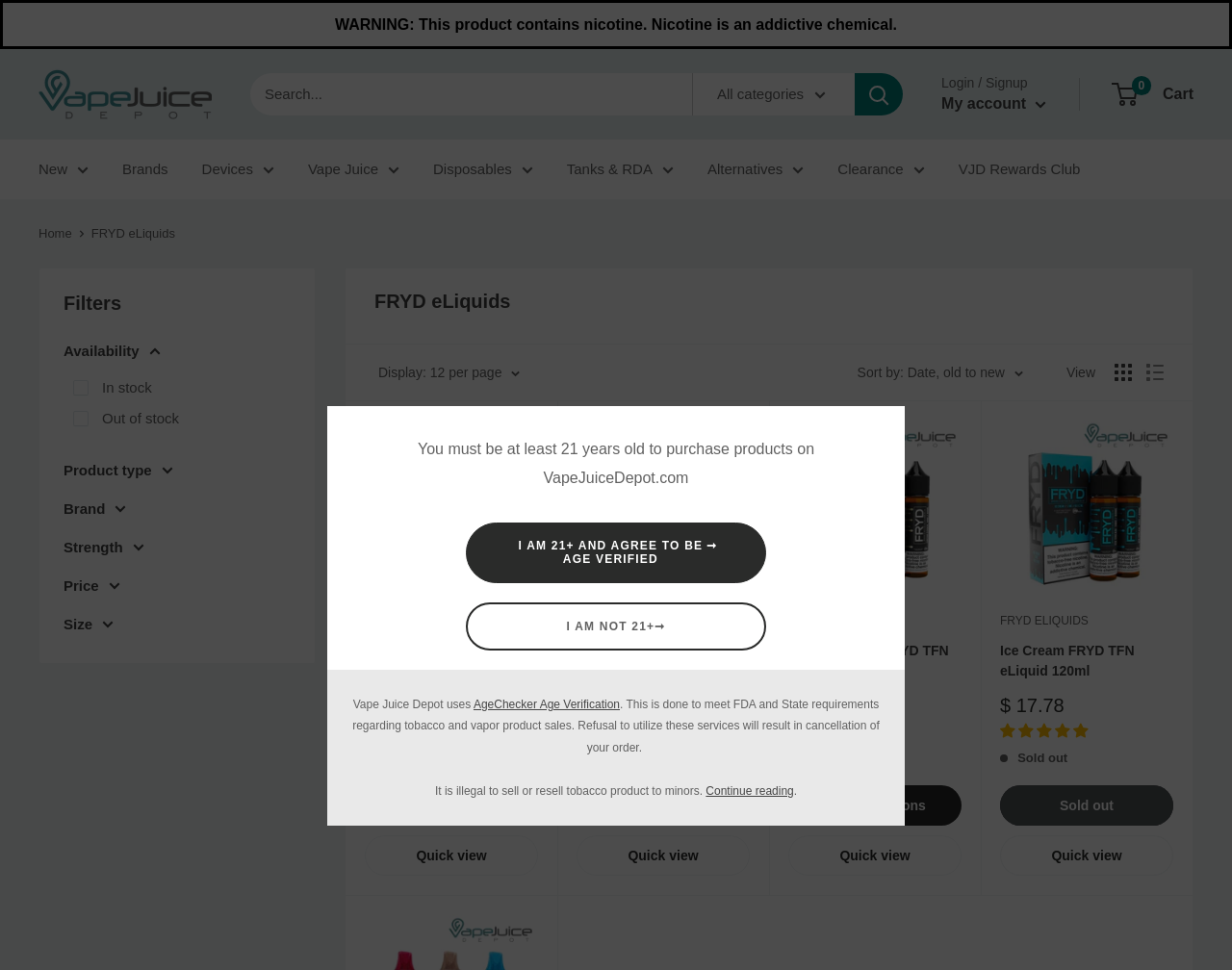By analyzing the image, answer the following question with a detailed response: What is the brand of the eLiquids shown on this webpage?

The answer can be found by looking at the product names and descriptions, which all start with 'FRYD', indicating that they are products of the FRYD brand.